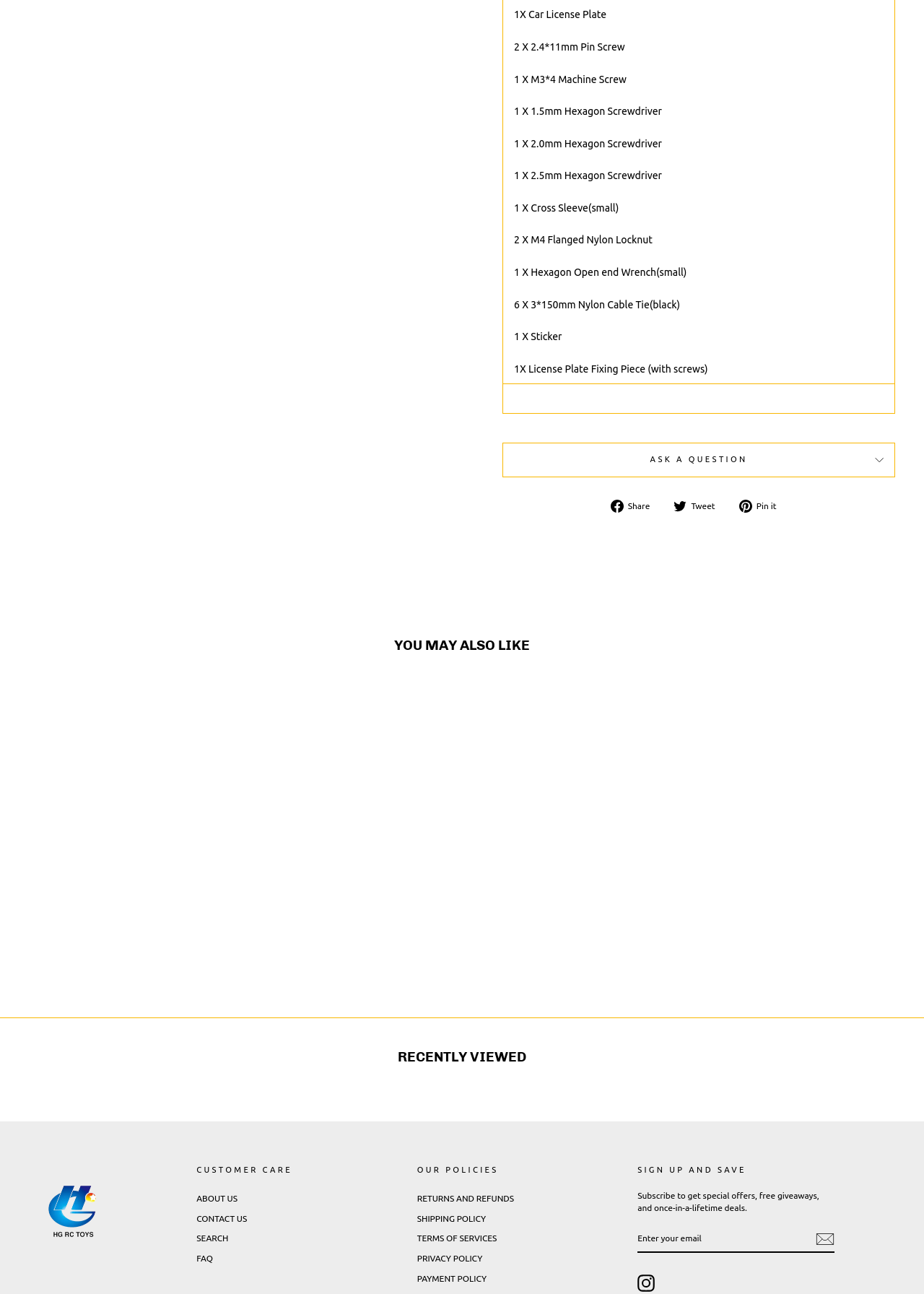Please specify the bounding box coordinates of the region to click in order to perform the following instruction: "Share on Facebook".

[0.661, 0.385, 0.715, 0.396]